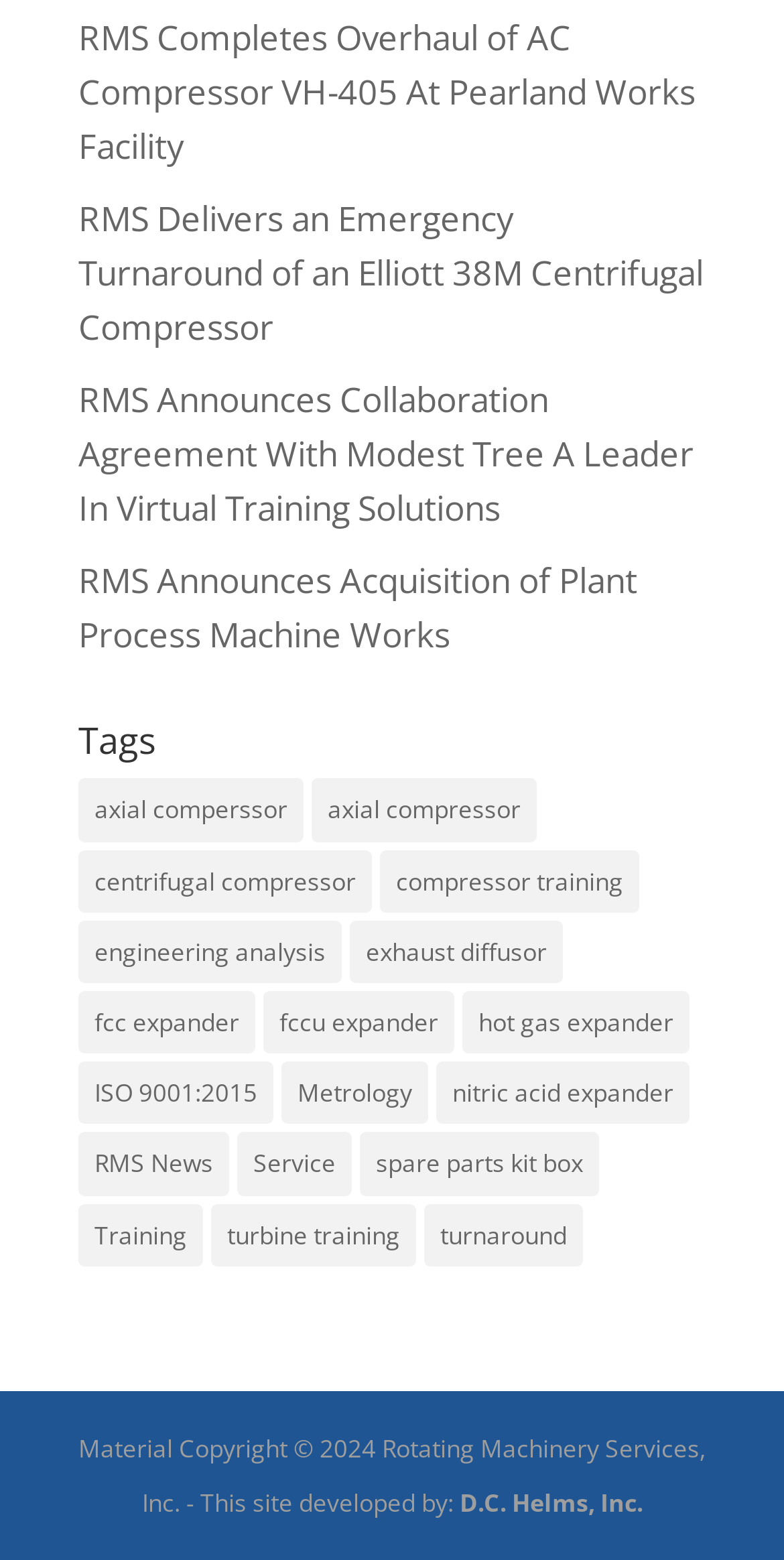Give a short answer to this question using one word or a phrase:
What is the company that developed this website?

D.C. Helms, Inc.